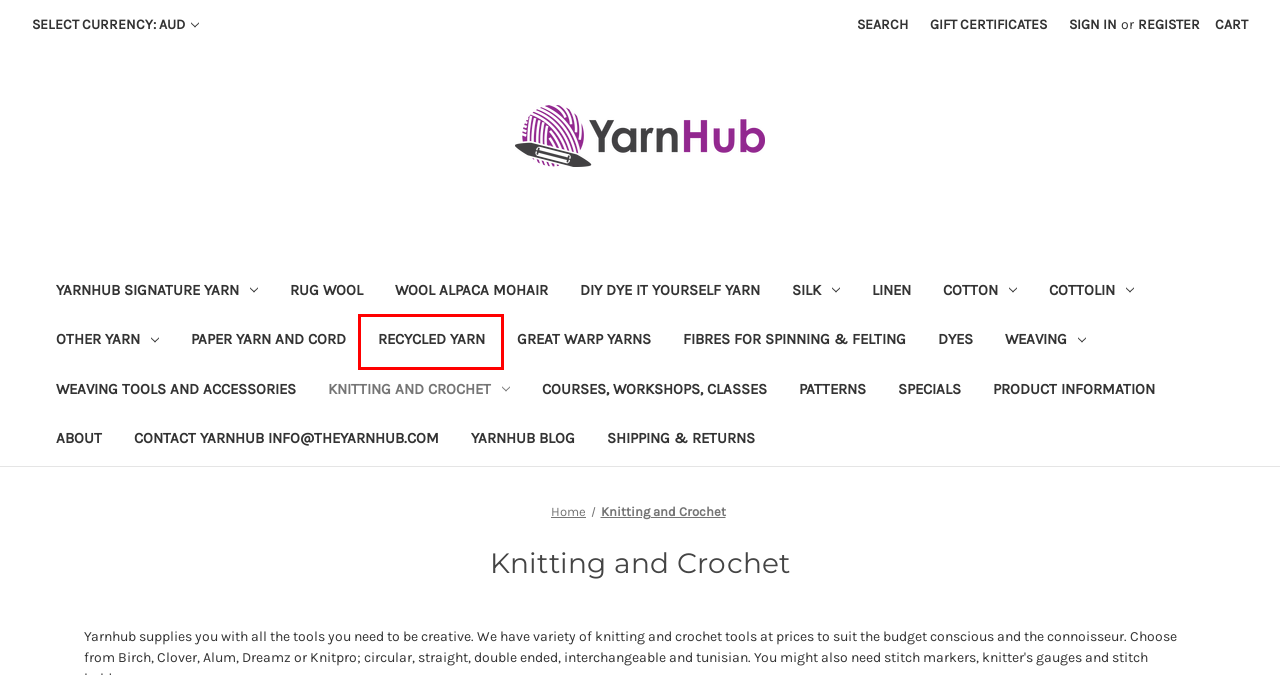Look at the screenshot of a webpage where a red rectangle bounding box is present. Choose the webpage description that best describes the new webpage after clicking the element inside the red bounding box. Here are the candidates:
A. About YarnHub| Weaving Supplies | Fine Knitting Yarns
B. Courses, Workshops, Classes
C. Warp Yarns
D. Other Yarn - Page 1 - The Yarn Hub ABN 78729633428
E. Fair Trade, Sustainable, Eco Yarns and Fibres
F. Paper Yarn and Cord
G. Yarn Hub Signature Yarn
H. Dyes for wool and silk

E